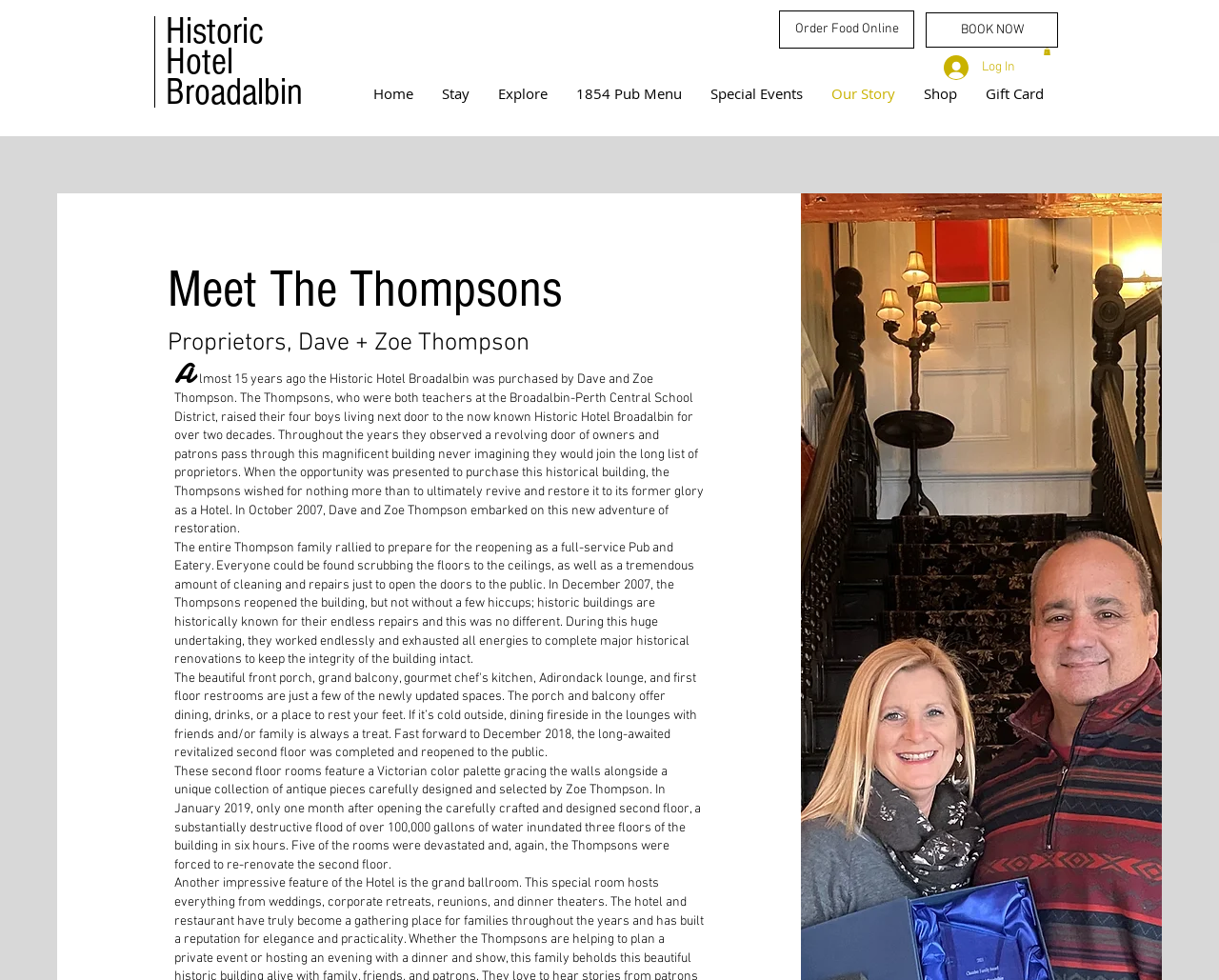Determine the bounding box coordinates of the clickable region to follow the instruction: "Log In to account".

[0.763, 0.051, 0.844, 0.087]